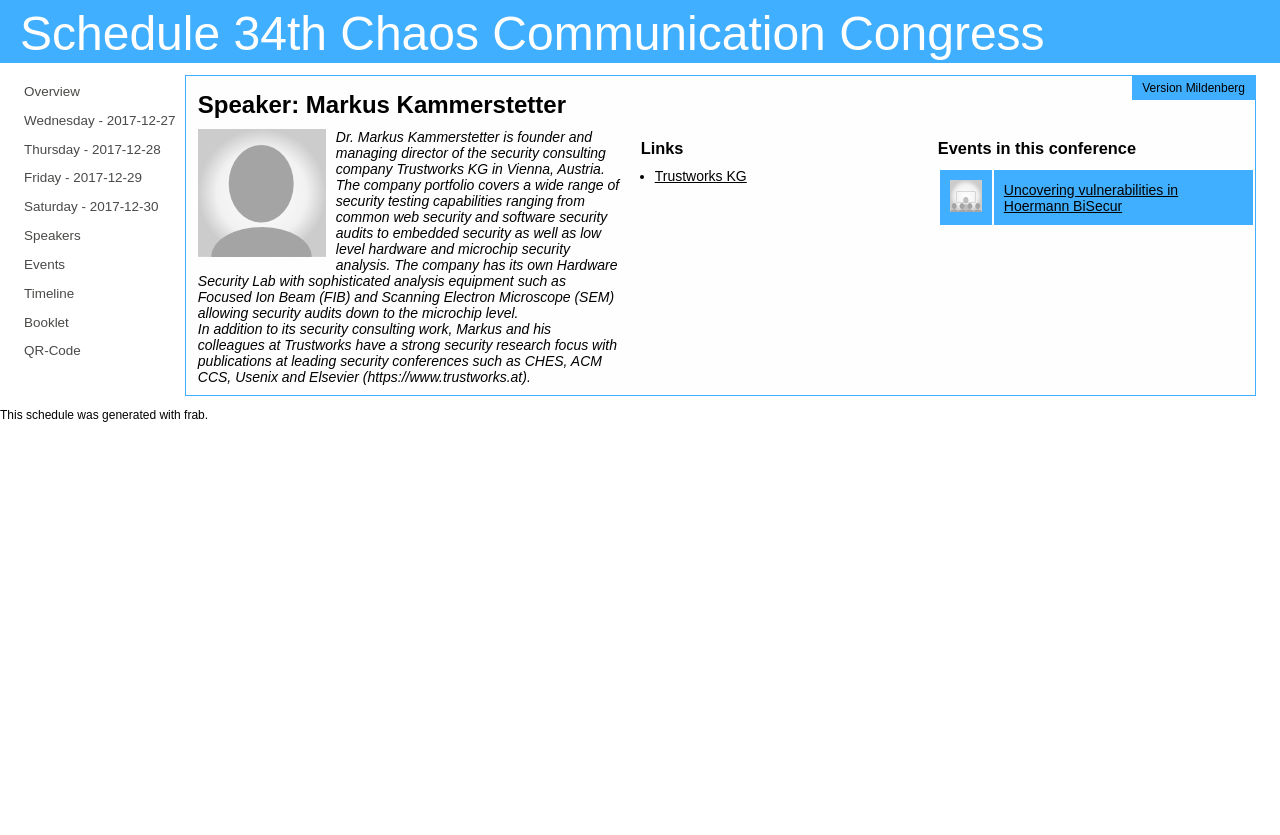What is the name of the event in the first row of the table?
Please look at the screenshot and answer in one word or a short phrase.

Uncovering vulnerabilities in Hoermann BiSecur